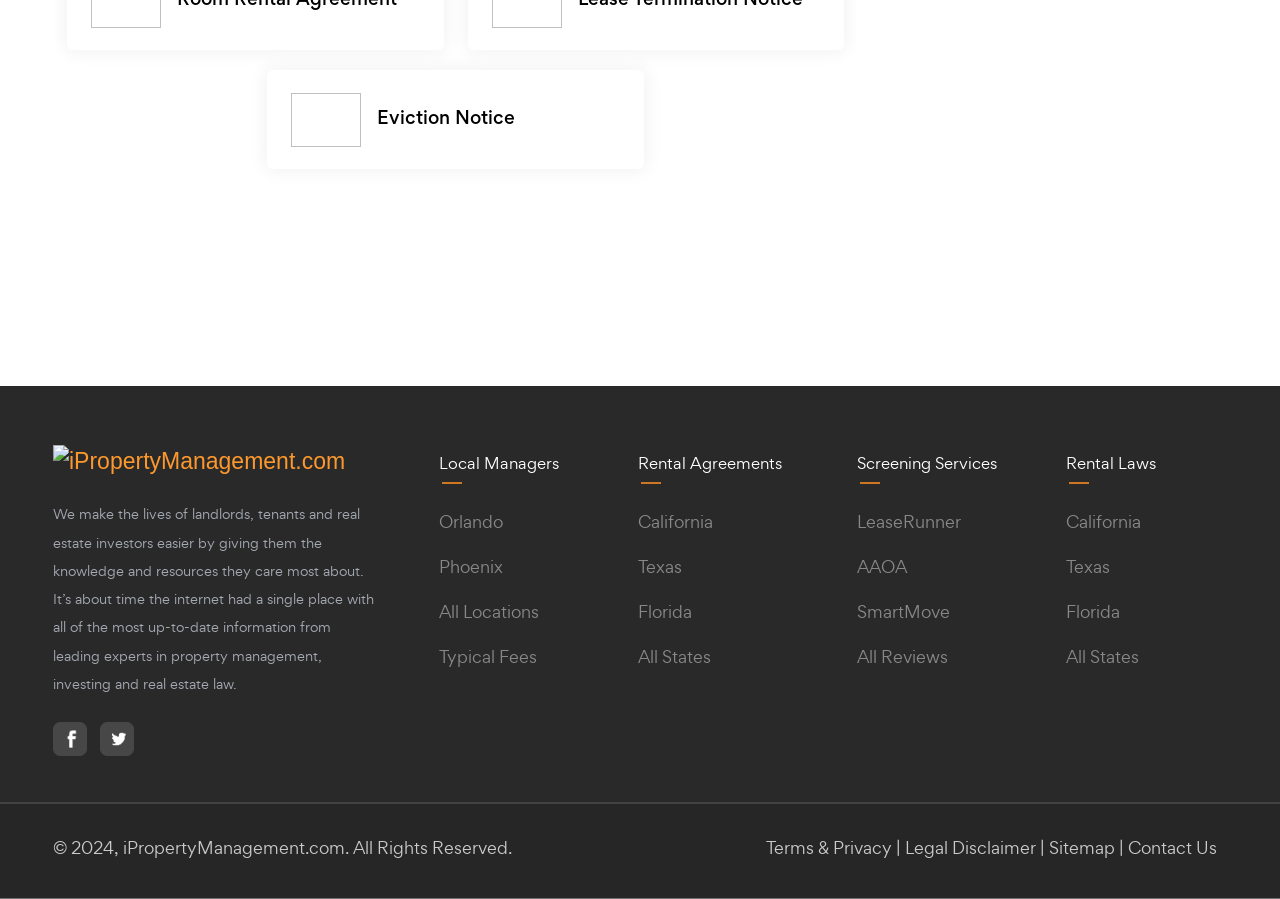What is the purpose of the website?
Please provide a comprehensive answer based on the visual information in the image.

The purpose of the website can be inferred from the StaticText element with the description 'We make the lives of landlords, tenants and real estate investors easier by giving them the knowledge and resources they care most about.'.